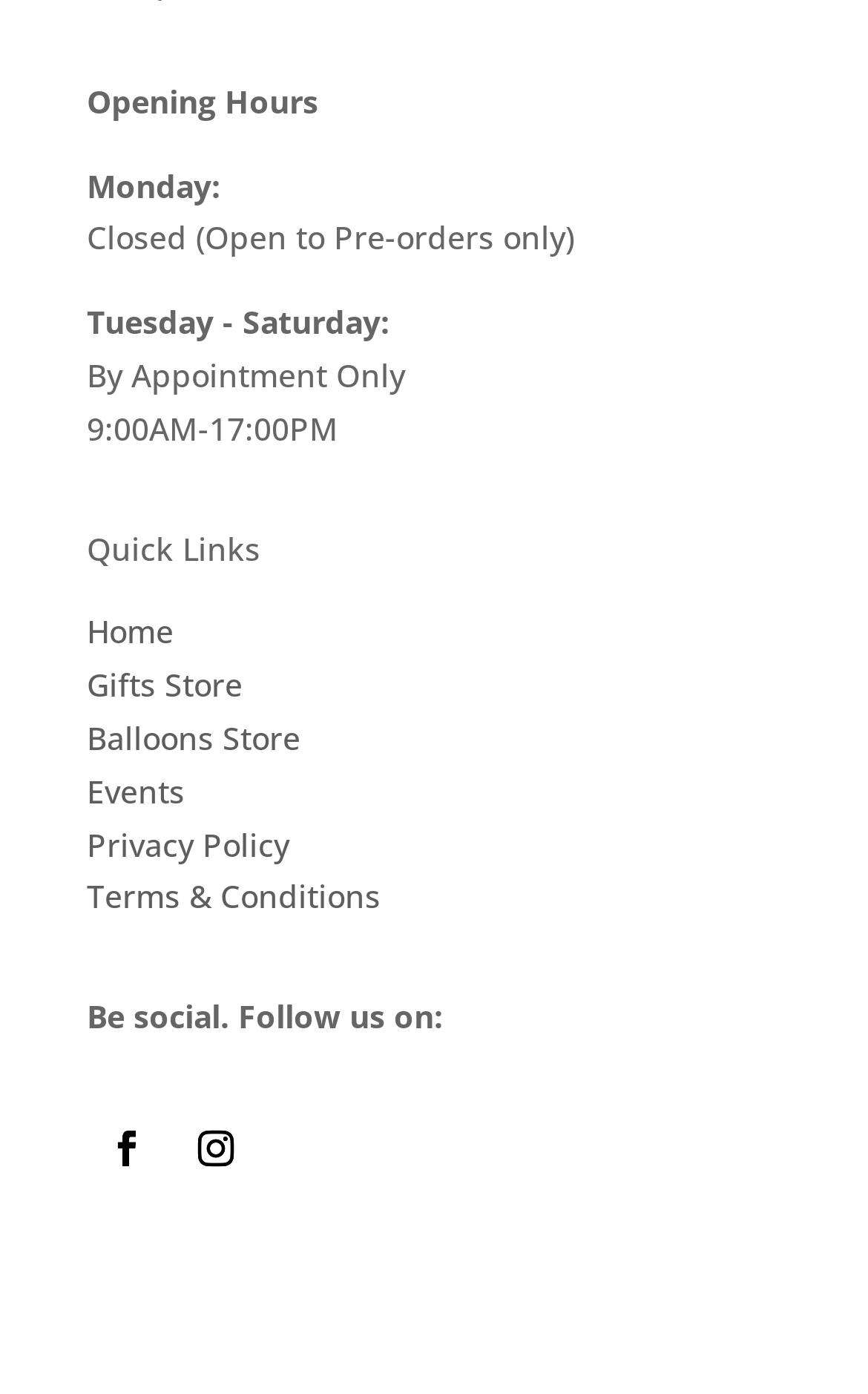Determine the bounding box coordinates for the HTML element described here: "Balloons Store".

[0.1, 0.514, 0.346, 0.544]